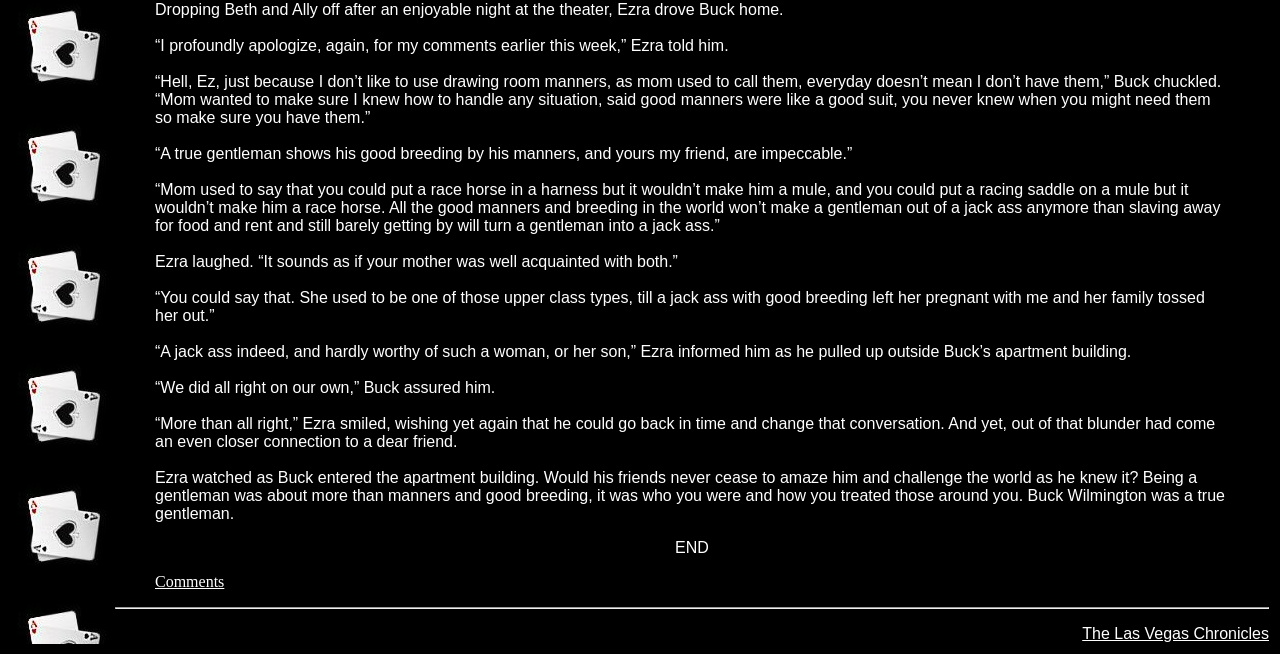What is the name of Buck's mother?
Provide a short answer using one word or a brief phrase based on the image.

Not mentioned